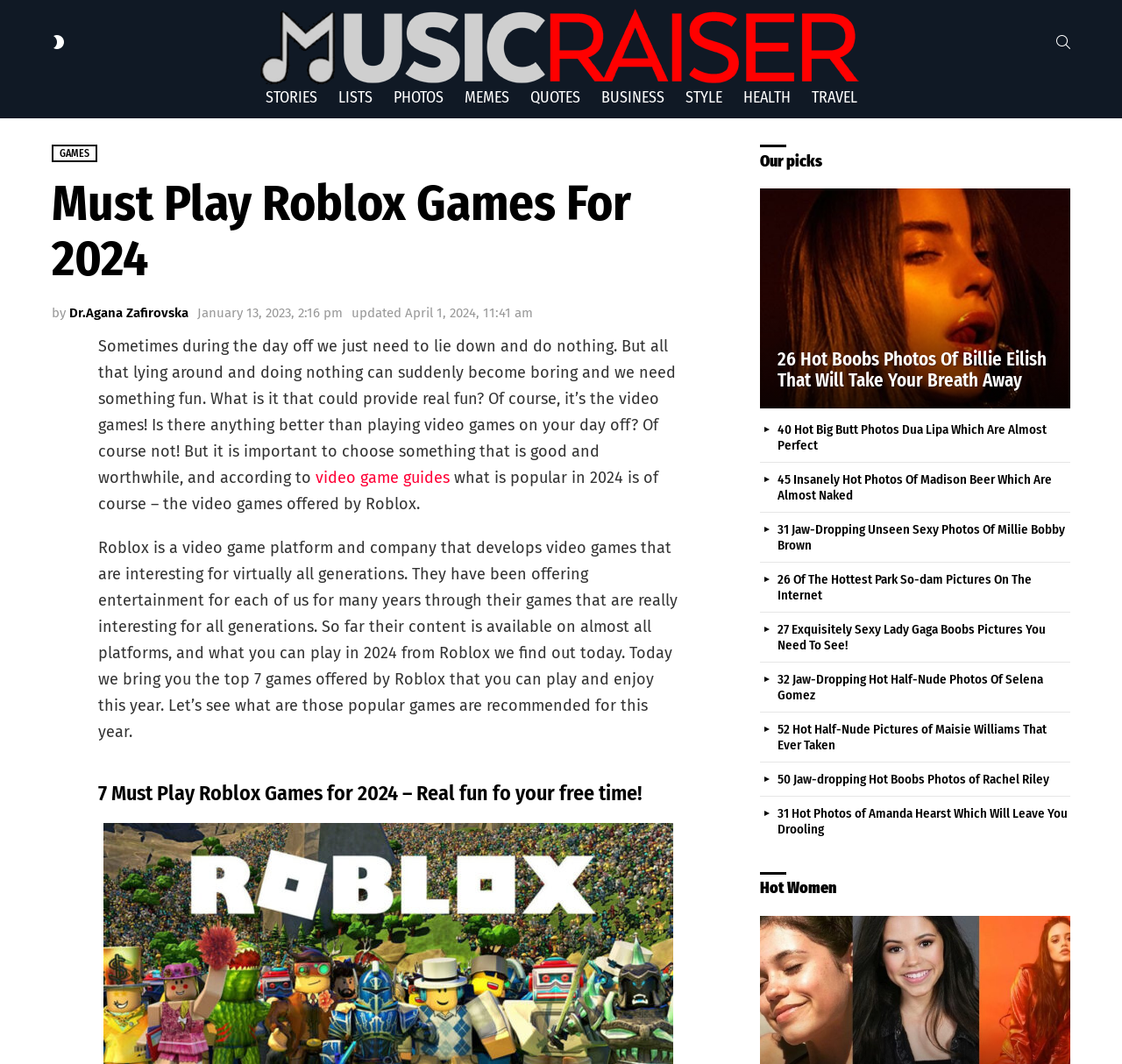Locate the bounding box coordinates of the segment that needs to be clicked to meet this instruction: "Go to Music Raiser".

[0.227, 0.0, 0.774, 0.087]